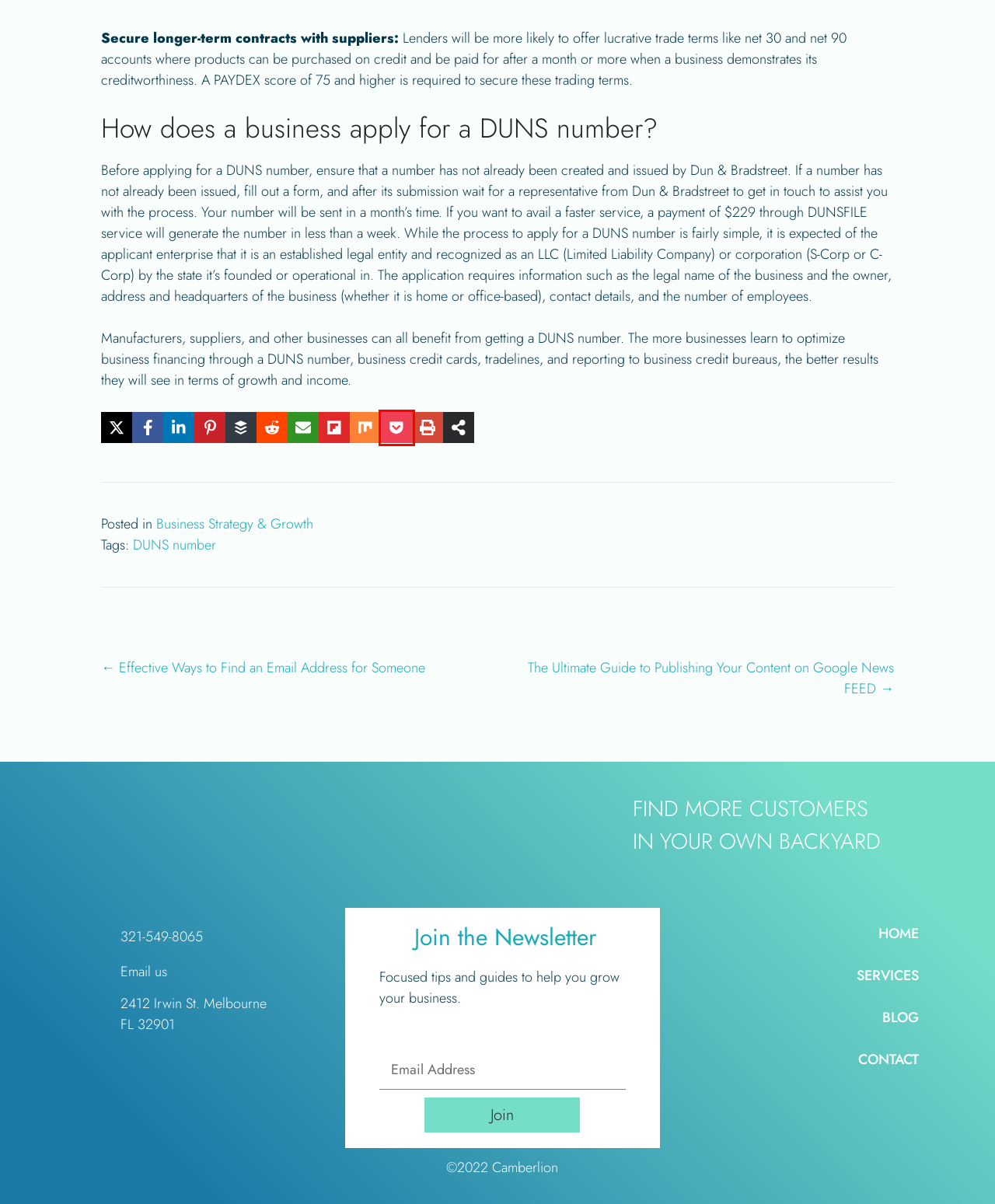You are provided with a screenshot of a webpage that has a red bounding box highlighting a UI element. Choose the most accurate webpage description that matches the new webpage after clicking the highlighted element. Here are your choices:
A. Publishing to Google News Feeds – The Ultimate Guide
B. Effective Ways to Find an email Address for Someone
C. Branding, Design, Marketing | Camberlion
D. About | Camberlion
E. Pocket: Log In
F. Community | Camberlion
G. Buffer - Publishing
H. Business Strategy & Growth  | Camberlion

E